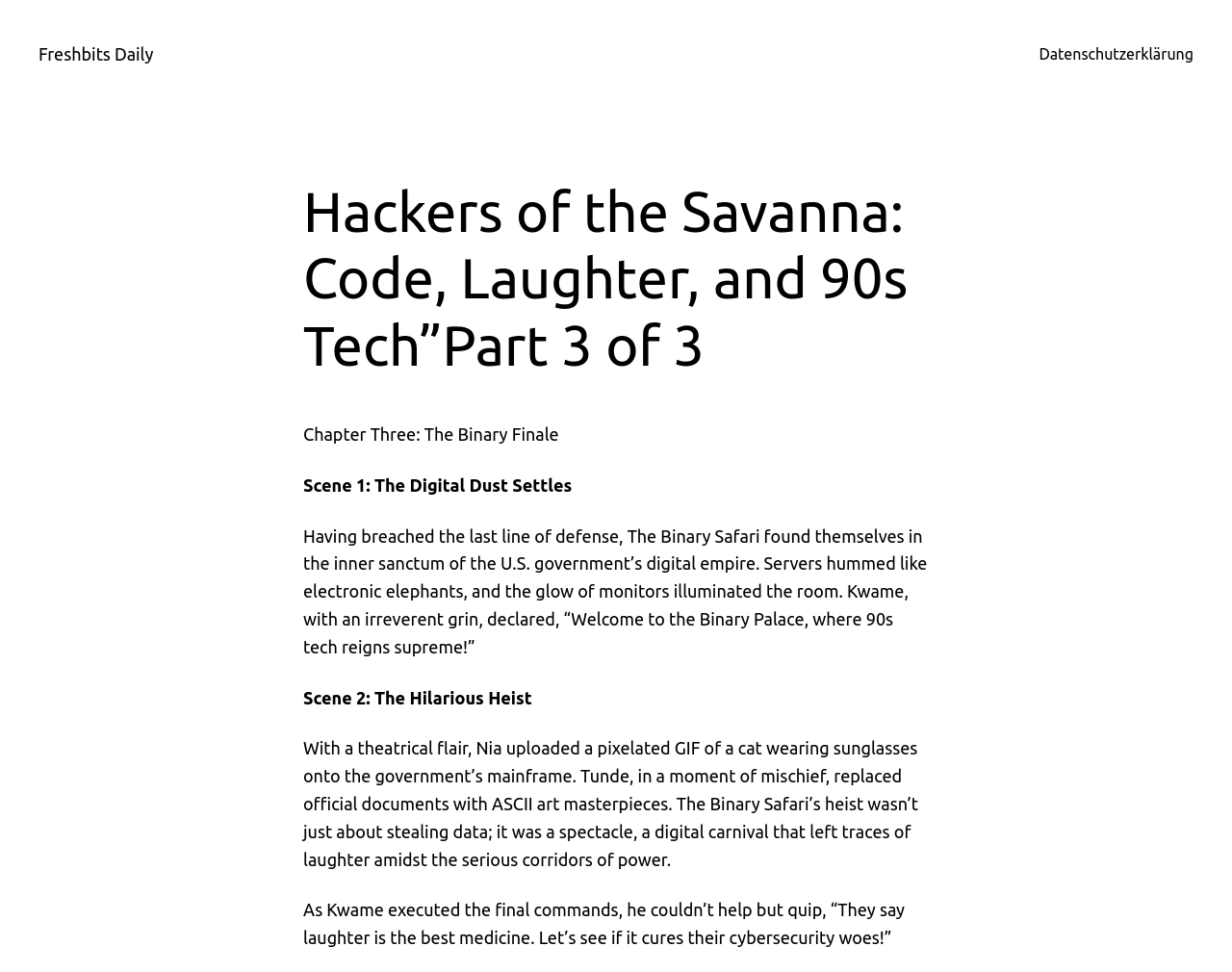What is the name of the website?
Please answer the question with as much detail as possible using the screenshot.

I determined the answer by looking at the link element with the text 'Freshbits Daily' at the top of the webpage, which is likely to be the website's name.